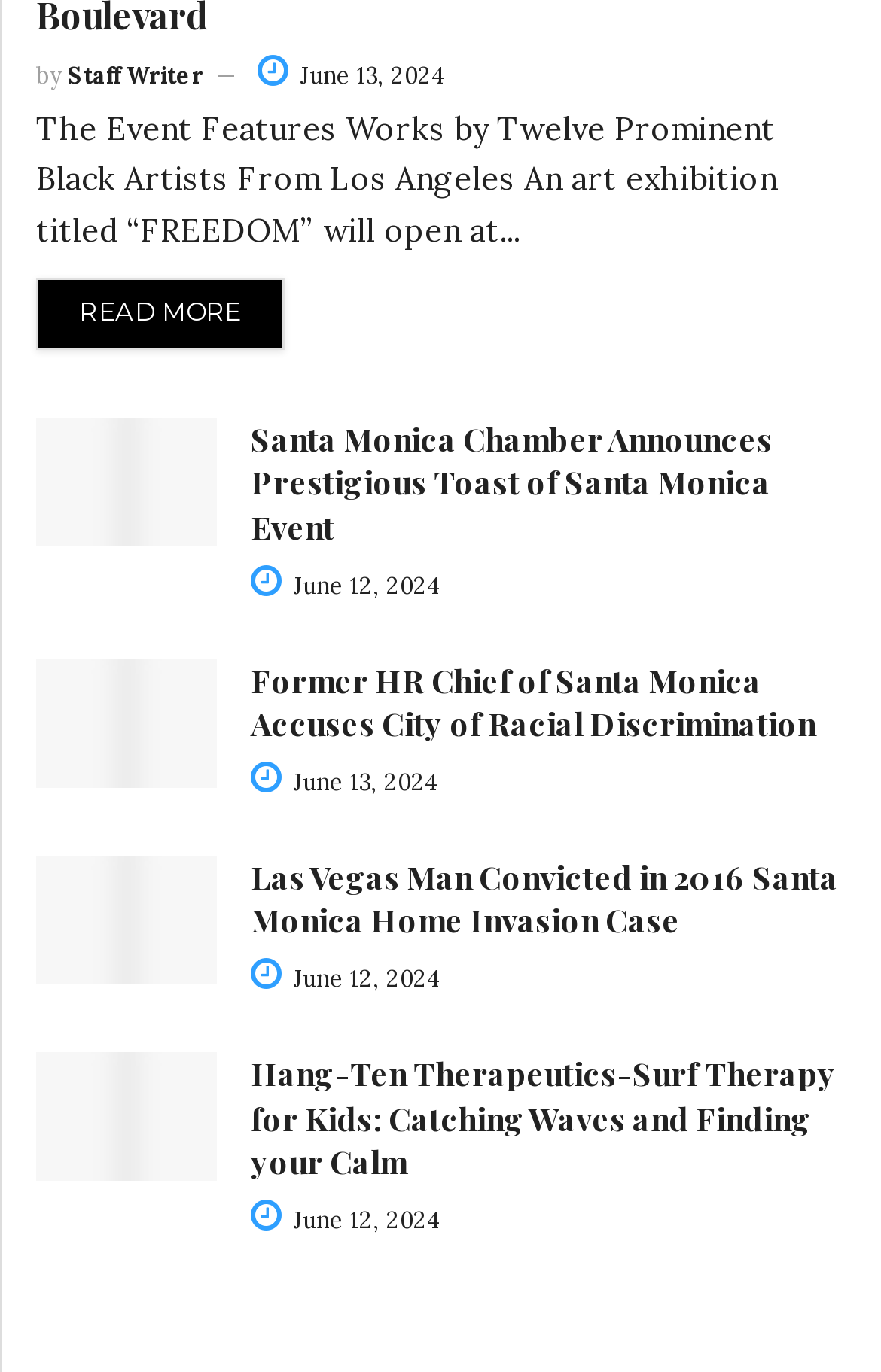Please determine the bounding box coordinates of the area that needs to be clicked to complete this task: 'View the article about Santa Monica Chamber's Toast of Santa Monica Event'. The coordinates must be four float numbers between 0 and 1, formatted as [left, top, right, bottom].

[0.041, 0.304, 0.246, 0.398]